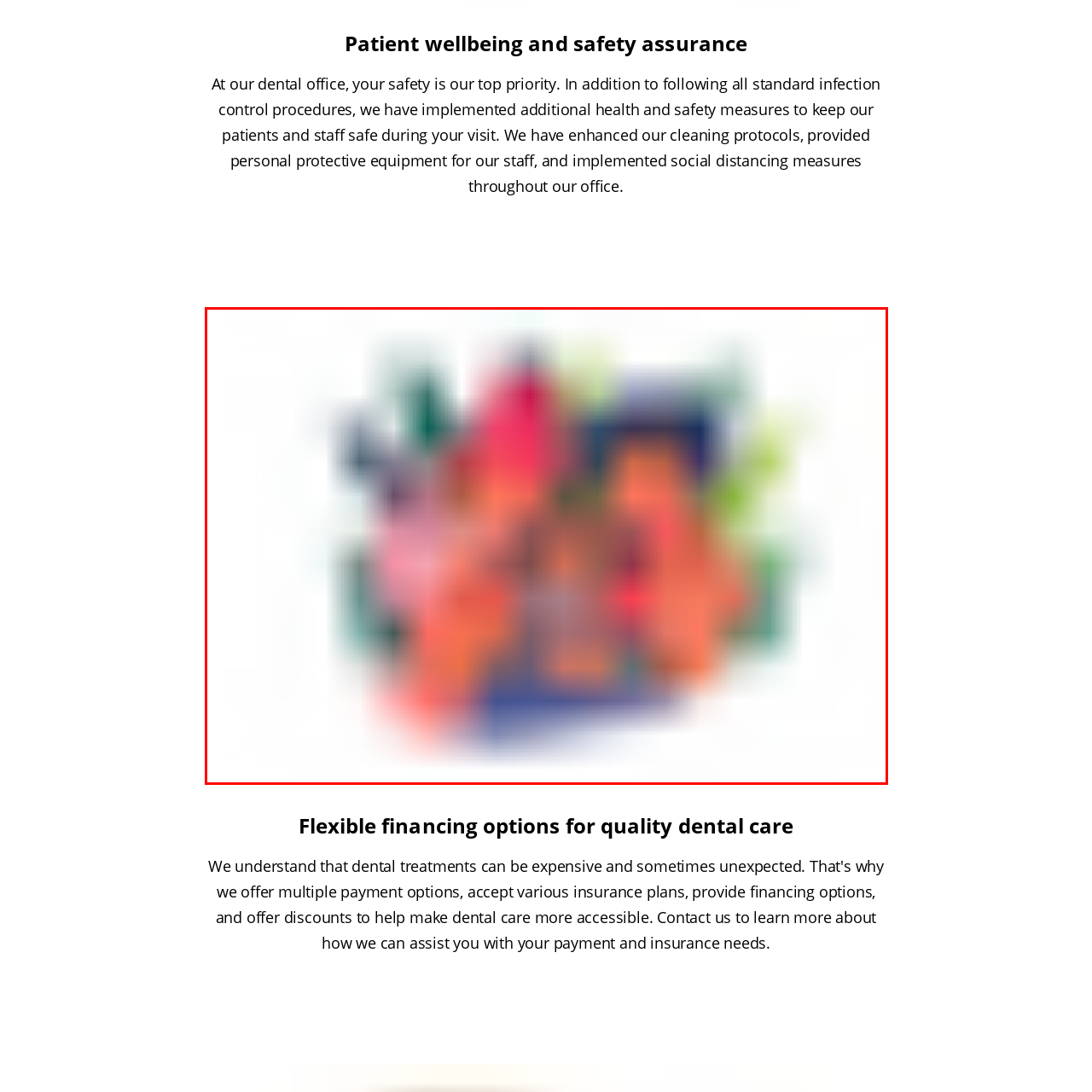Please examine the image within the red bounding box and provide an answer to the following question using a single word or phrase:
What is the focus of the dental office?

Patient wellbeing and safety